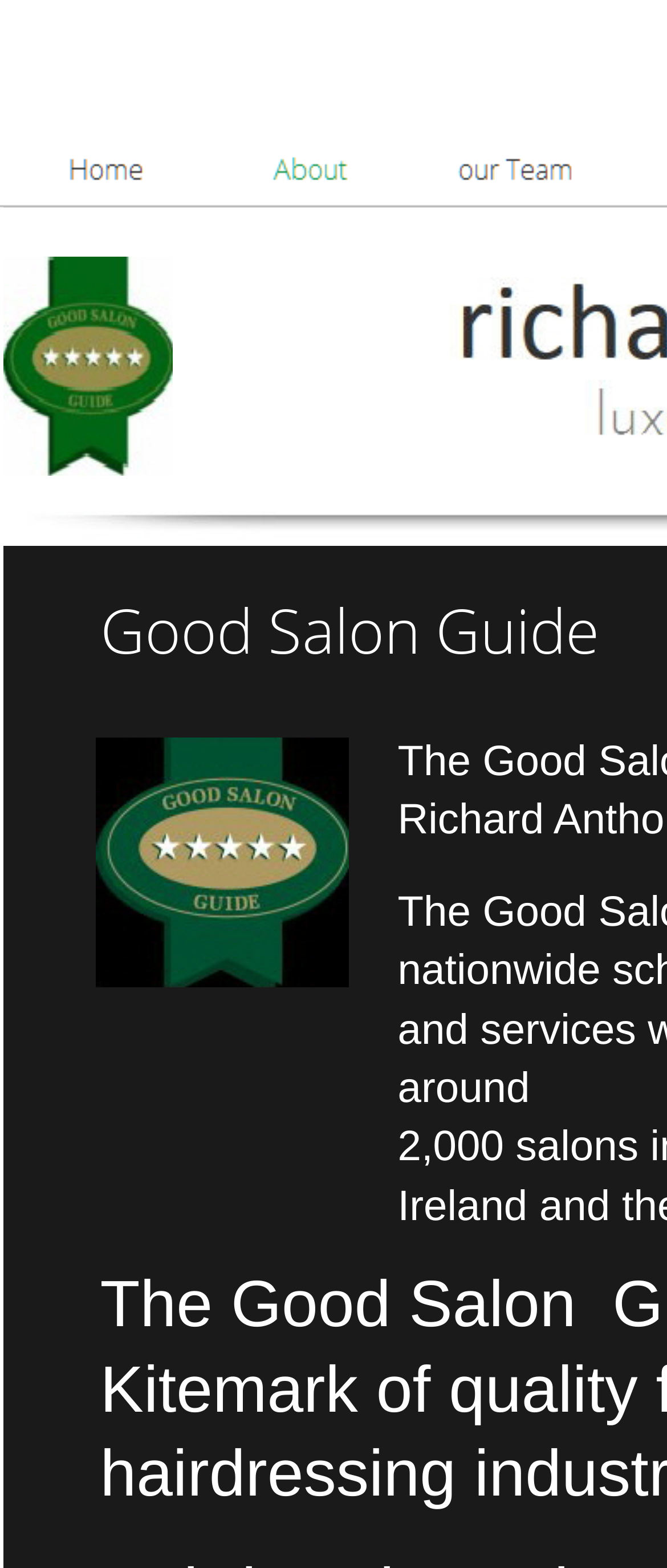Reply to the question with a single word or phrase:
What is the rating of the salon mentioned on the webpage?

5 star